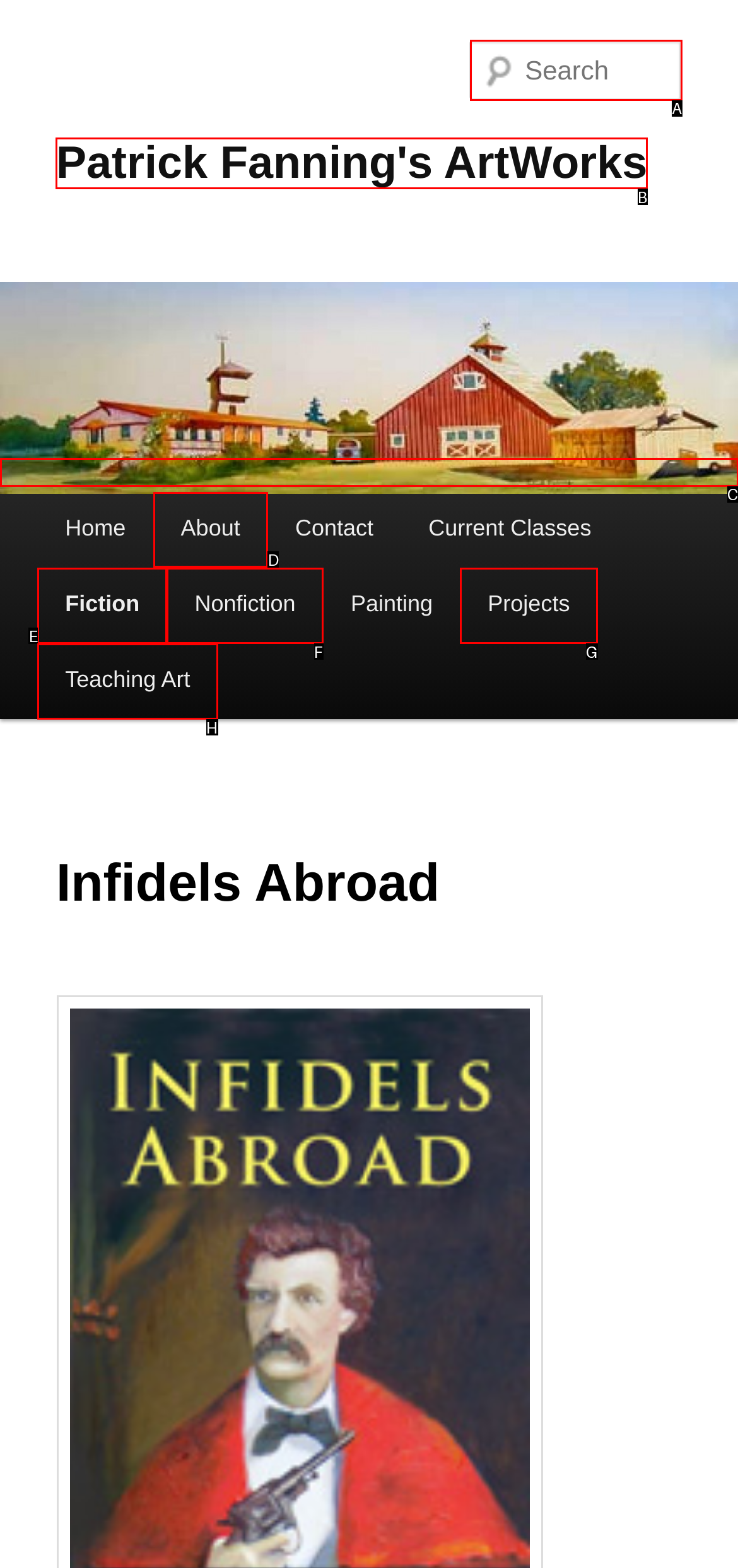Identify the letter of the UI element I need to click to carry out the following instruction: Learn about the artist

D